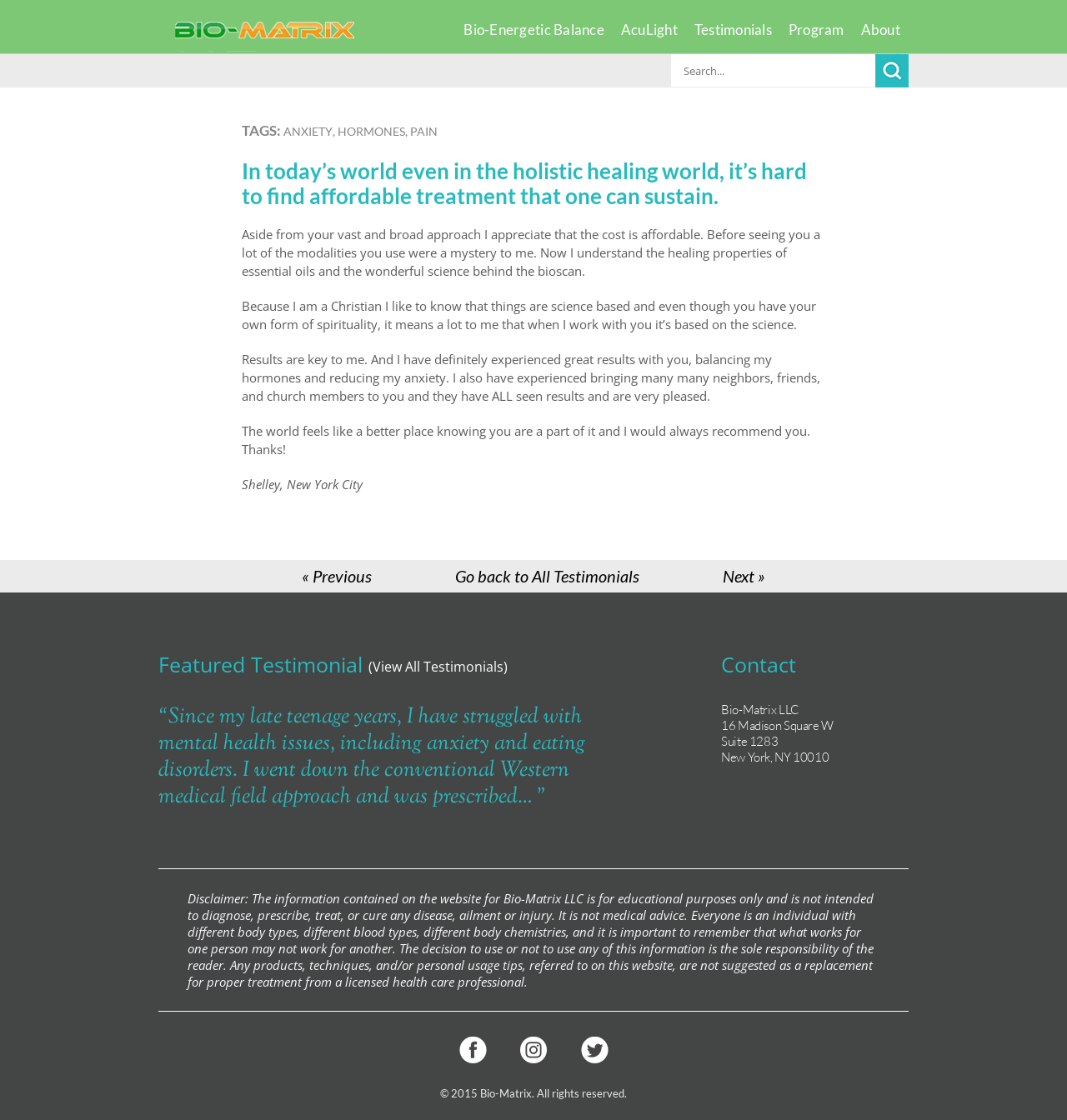Please locate the bounding box coordinates of the element that needs to be clicked to achieve the following instruction: "Click on Bio-Matrix link". The coordinates should be four float numbers between 0 and 1, i.e., [left, top, right, bottom].

[0.164, 0.002, 0.332, 0.046]